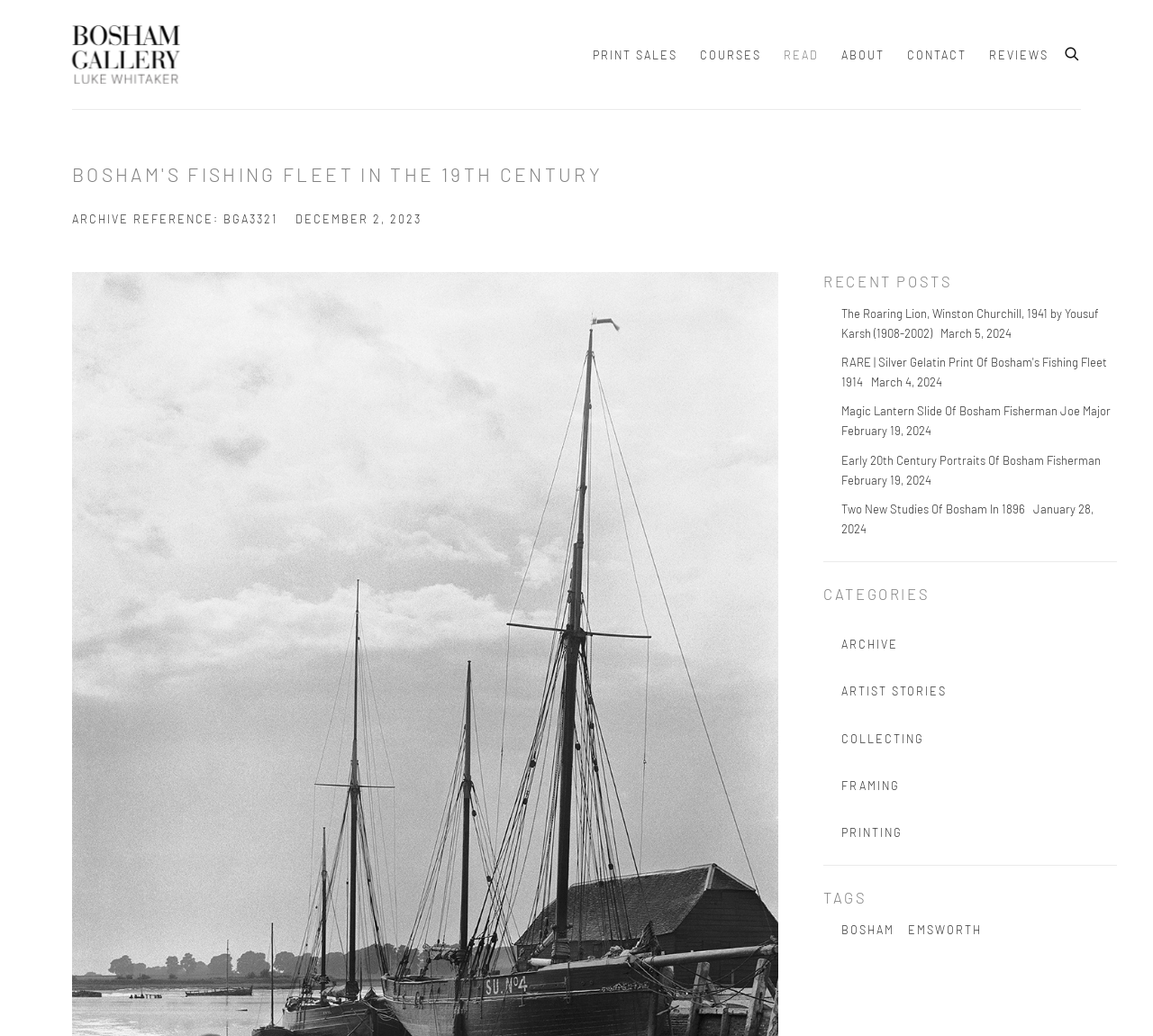Provide your answer in one word or a succinct phrase for the question: 
What is the category 'ARCHIVE' linked to?

ARCHIVE